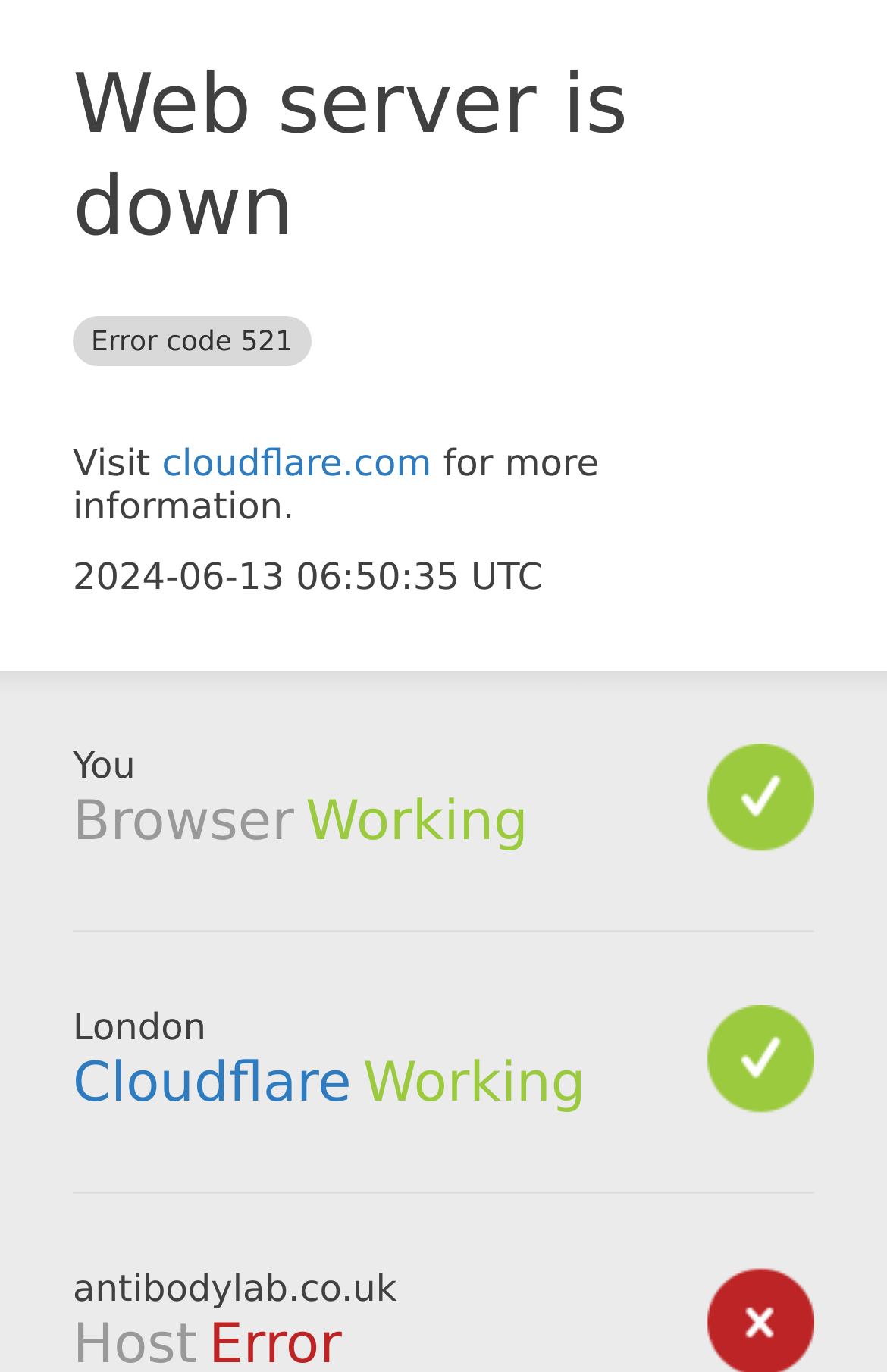Please locate the UI element described by "Cloudflare" and provide its bounding box coordinates.

[0.082, 0.766, 0.396, 0.812]